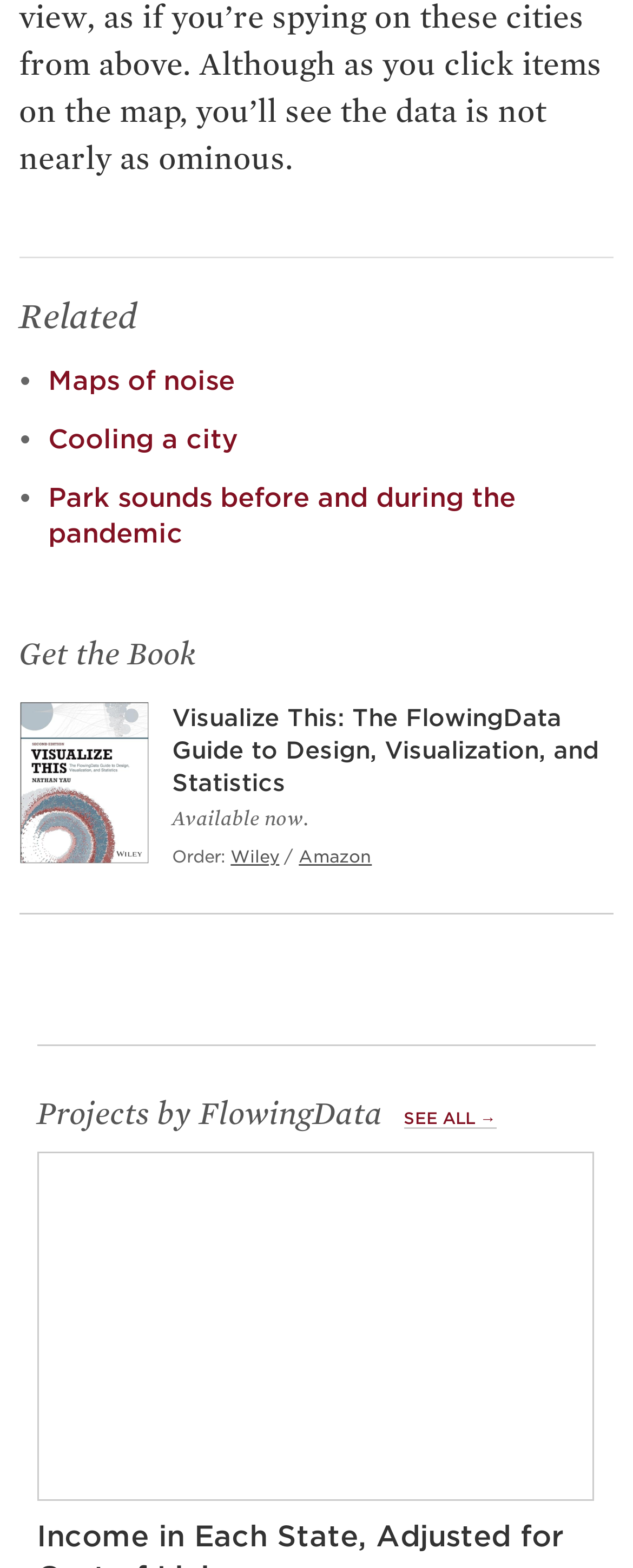Determine the bounding box of the UI element mentioned here: "Wiley". The coordinates must be in the format [left, top, right, bottom] with values ranging from 0 to 1.

[0.364, 0.54, 0.441, 0.552]